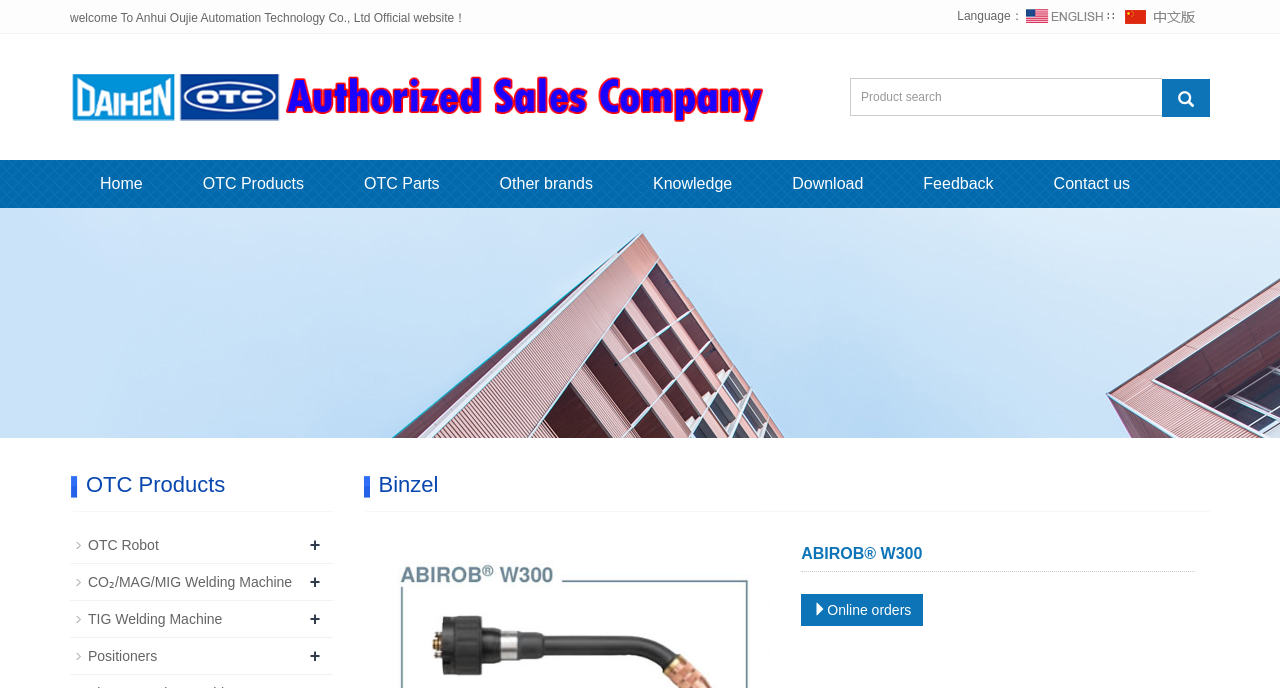Please determine the bounding box coordinates, formatted as (top-left x, top-left y, bottom-right x, bottom-right y), with all values as floating point numbers between 0 and 1. Identify the bounding box of the region described as: Download

[0.595, 0.233, 0.698, 0.303]